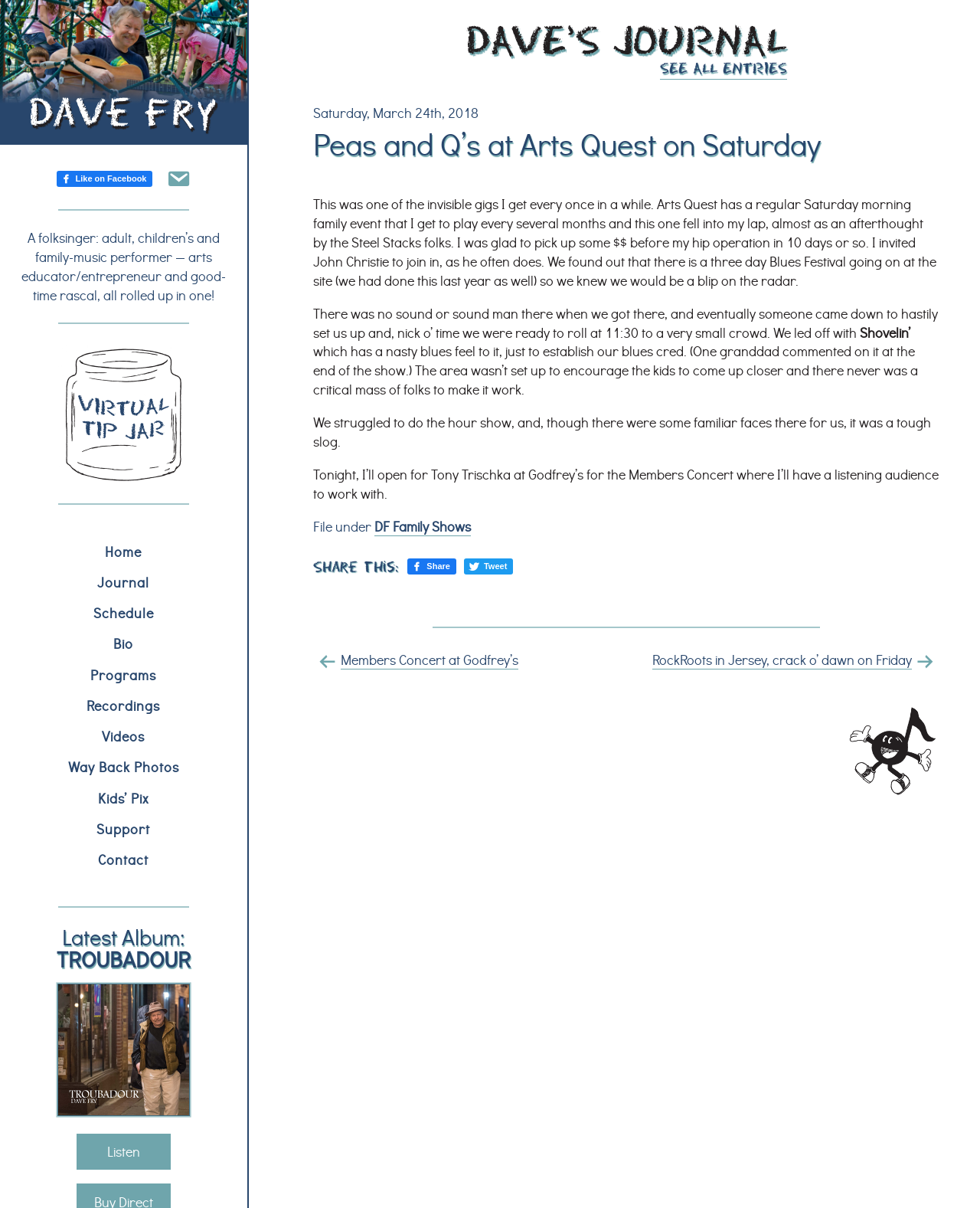Please identify the bounding box coordinates of the clickable element to fulfill the following instruction: "Click on the 'Home' link". The coordinates should be four float numbers between 0 and 1, i.e., [left, top, right, bottom].

[0.0, 0.444, 0.252, 0.469]